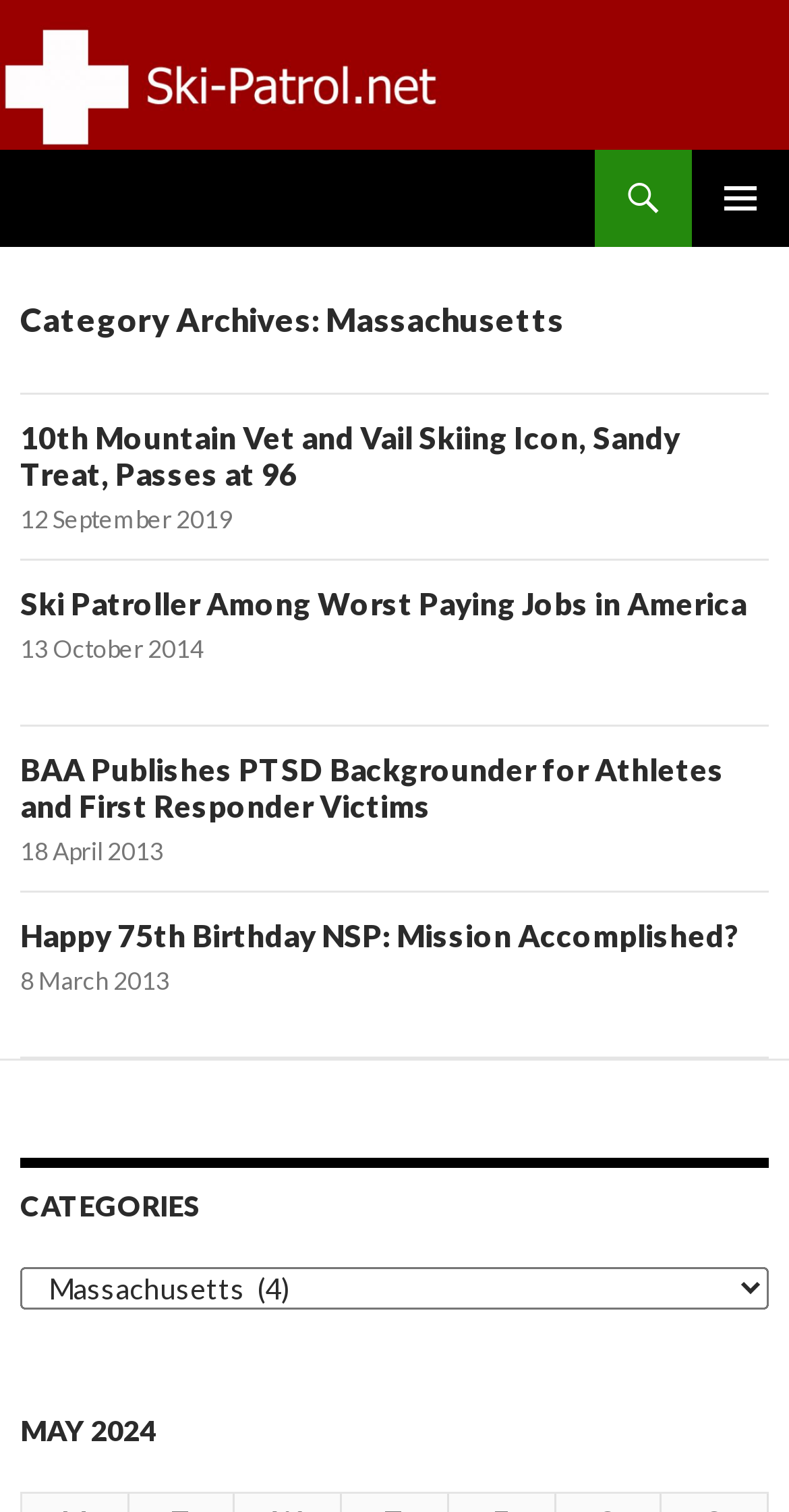Specify the bounding box coordinates of the element's region that should be clicked to achieve the following instruction: "Select a category". The bounding box coordinates consist of four float numbers between 0 and 1, in the format [left, top, right, bottom].

[0.026, 0.838, 0.974, 0.866]